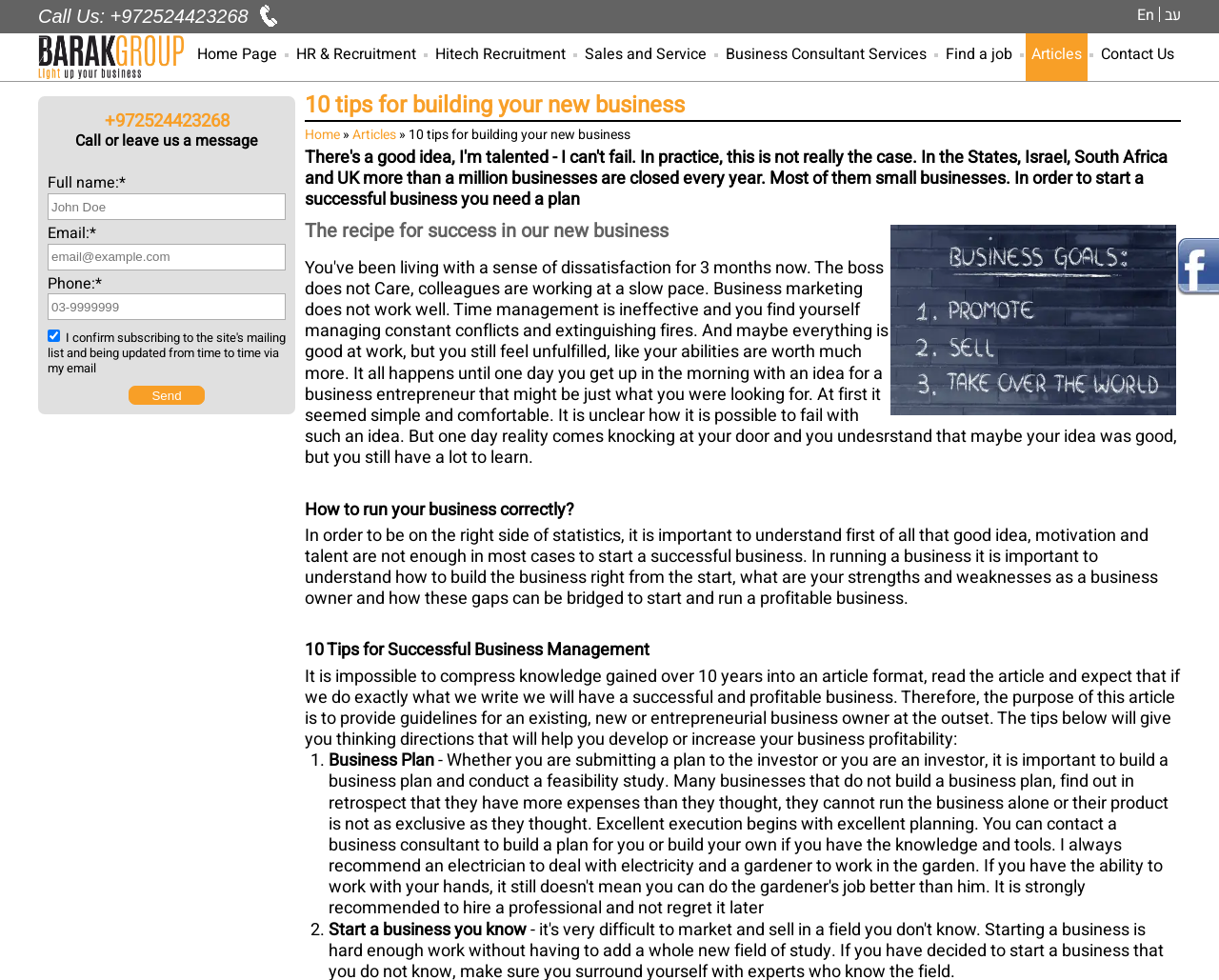Determine the bounding box of the UI component based on this description: "Business Consultant Services". The bounding box coordinates should be four float values between 0 and 1, i.e., [left, top, right, bottom].

[0.591, 0.034, 0.765, 0.083]